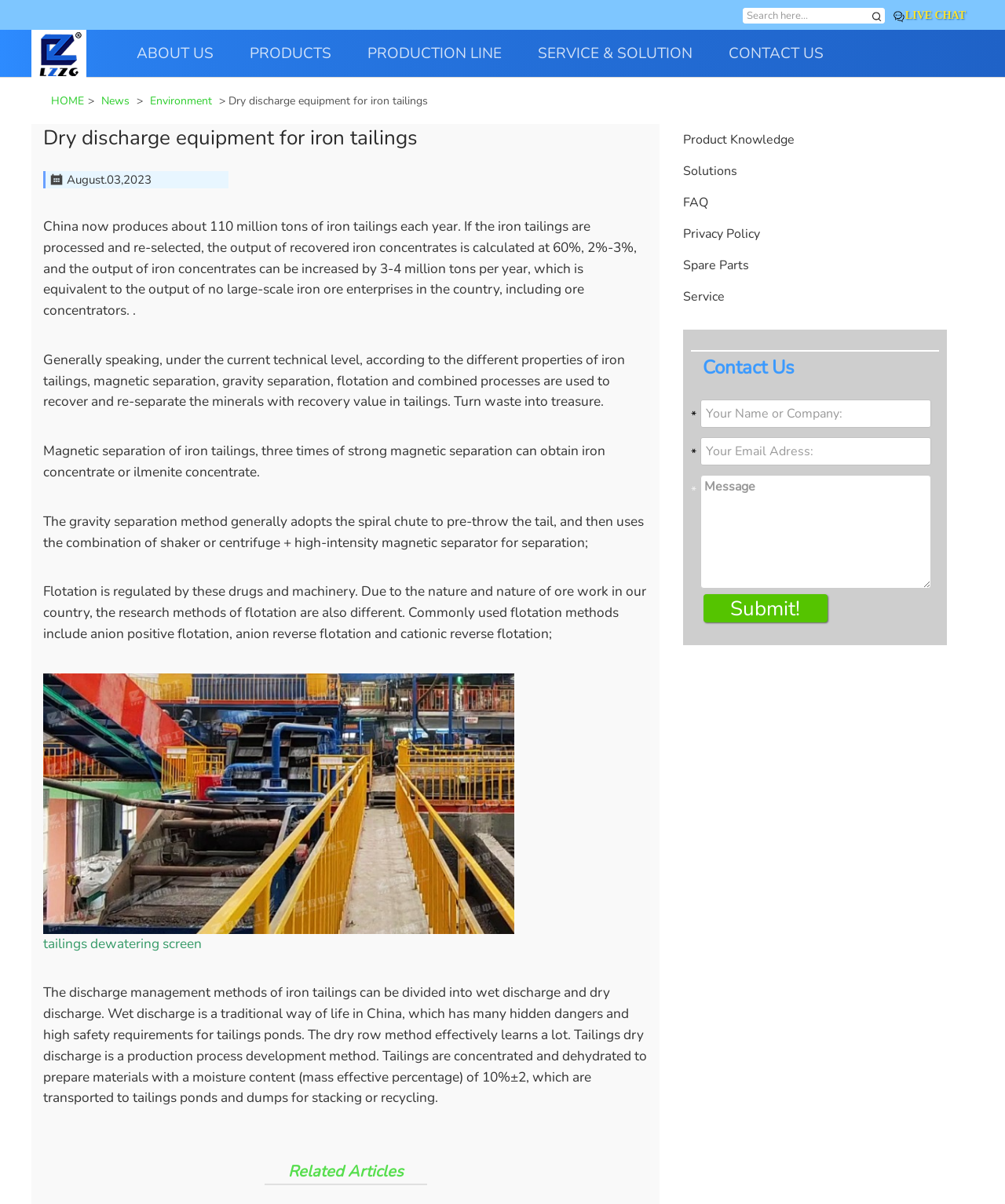What is the purpose of dry discharge method?
Based on the visual information, provide a detailed and comprehensive answer.

I found the answer by reading the article content which explains that the dry discharge method is used to concentrate and dehydrate tailings to prepare materials with a moisture content of 10%±2, which are then transported to tailings ponds and dumps for stacking or recycling.